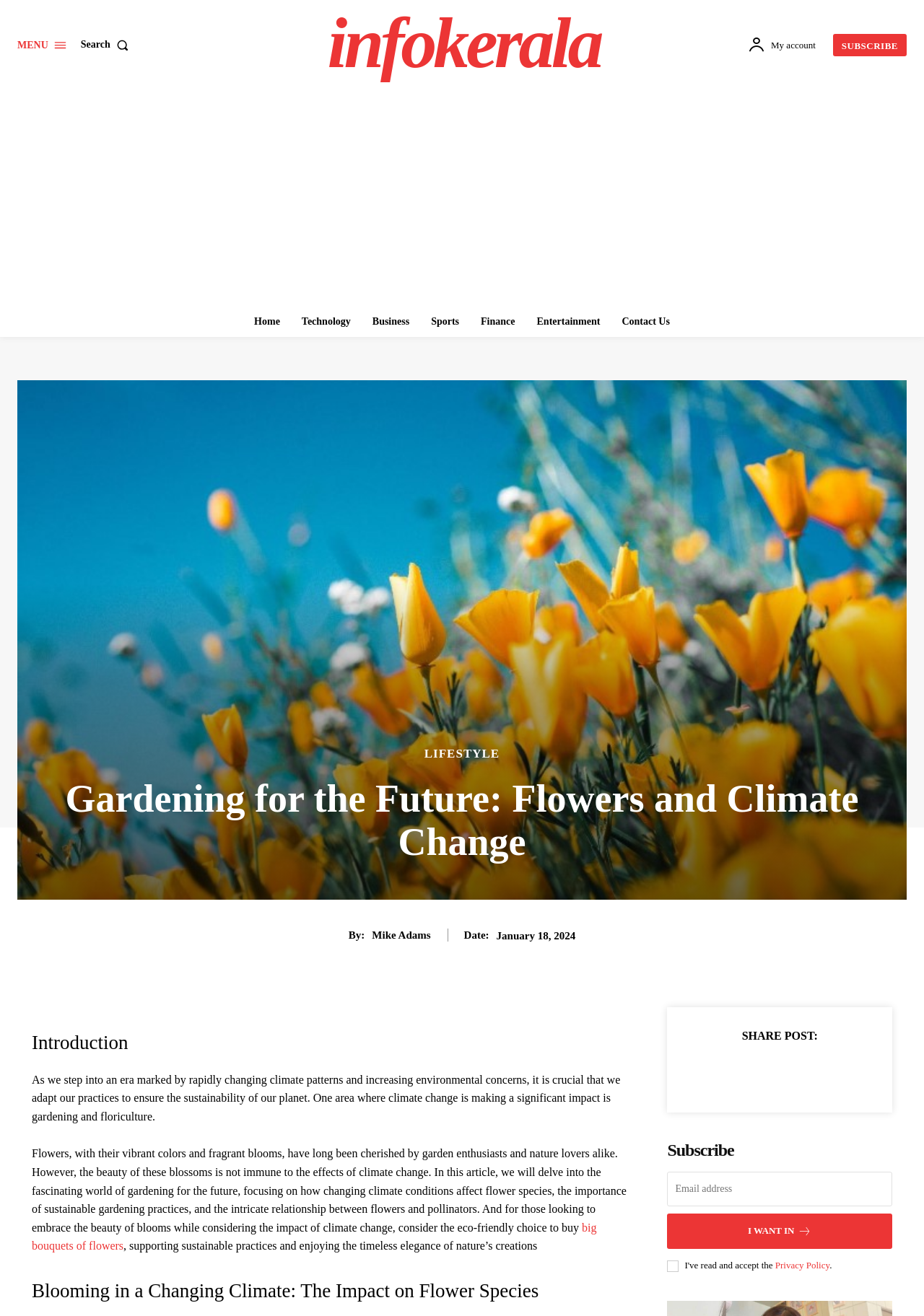Describe all the key features and sections of the webpage thoroughly.

The webpage is about "Gardening for the Future: Flowers and Climate Change" and appears to be an article or blog post. At the top, there is a menu bar with a "MENU" link on the left, a search button in the middle, and an "infokerala" link on the right. Below the menu bar, there is a large advertisement iframe that spans almost the entire width of the page.

On the left side of the page, there is a navigation menu with links to various sections, including "Home", "Technology", "Business", "Sports", "Finance", "Entertainment", and "Contact Us". Below the navigation menu, there is a heading that reads "Gardening for the Future: Flowers and Climate Change".

The main content of the page is divided into sections, starting with an introduction that discusses the impact of climate change on gardening and floriculture. The introduction is followed by a section titled "Blooming in a Changing Climate: The Impact on Flower Species". The text is written in a formal tone and includes links to other articles or resources.

On the right side of the page, there is a section with a heading that reads "Subscribe" and includes a textbox to enter an email address and a button to submit. Below the subscription section, there is a link to the "Privacy Policy" and a period at the end.

At the bottom of the page, there are social media links to share the post, including Facebook, Twitter, LinkedIn, and Email.